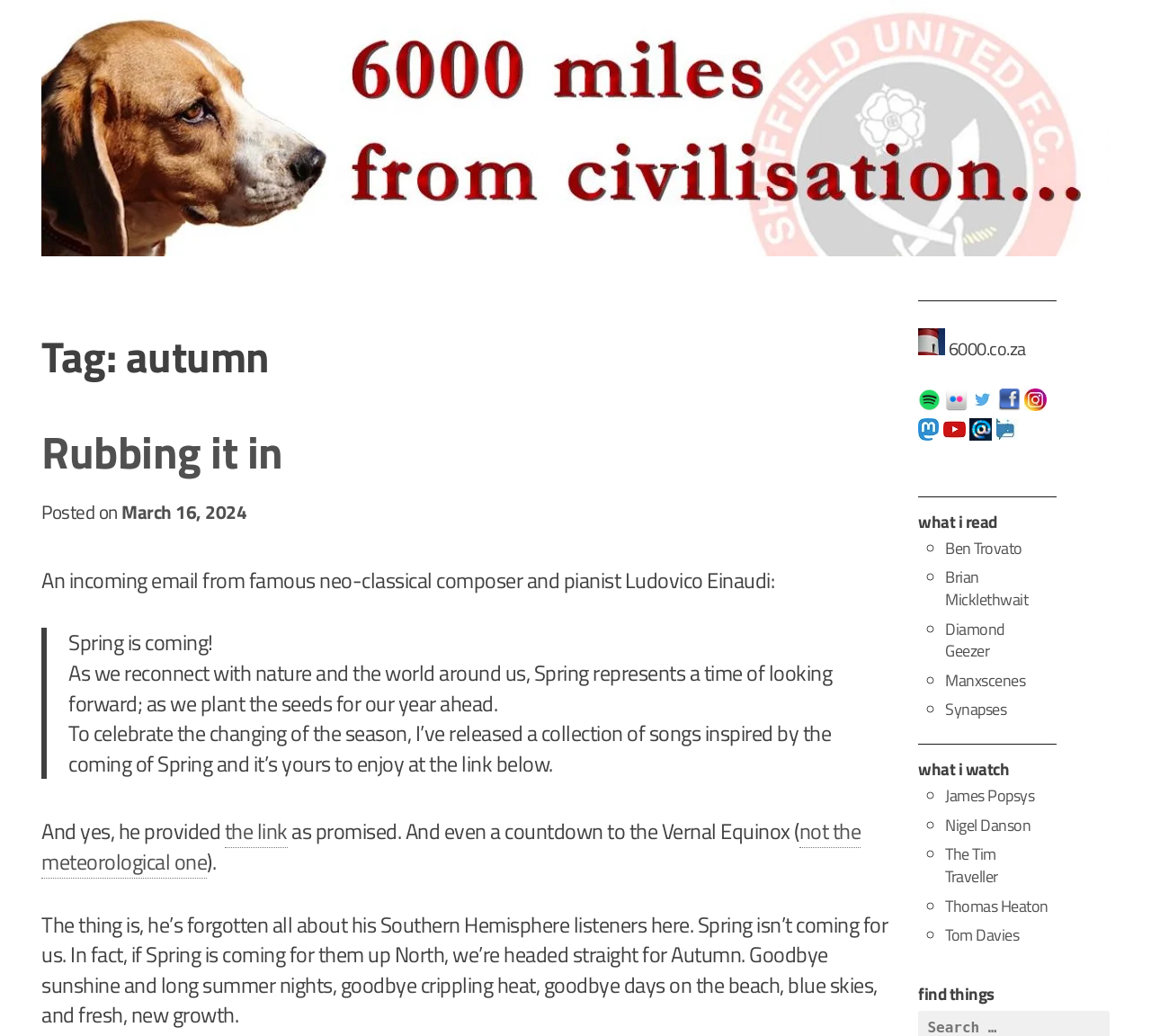Determine the bounding box coordinates of the region that needs to be clicked to achieve the task: "Explore the 'find things' section".

[0.798, 0.949, 0.914, 0.97]